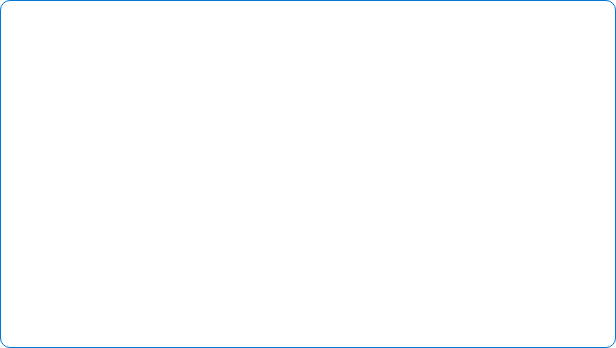How can users recover all files at once?
Based on the image, answer the question with a single word or brief phrase.

Select 'Recover all' option